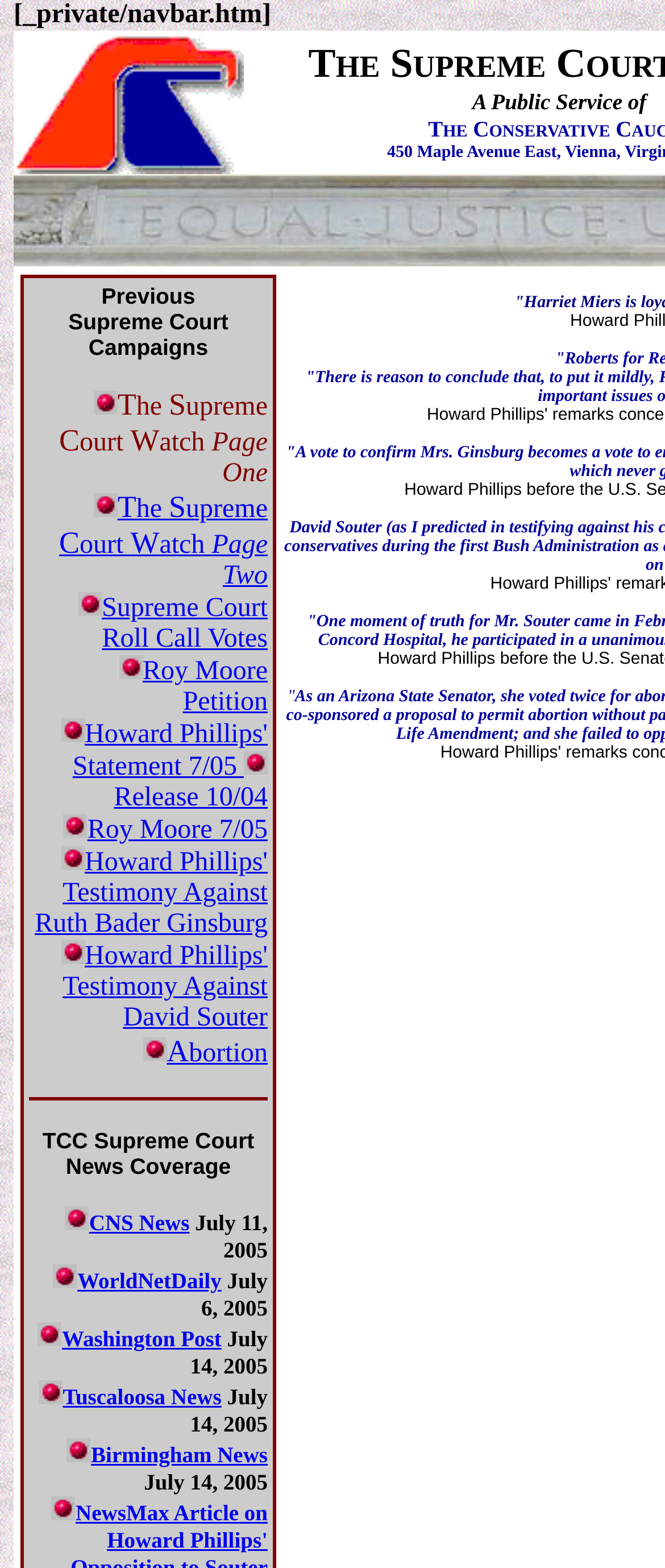Identify the bounding box of the UI element that matches this description: "Supreme Court Roll Call Votes".

[0.153, 0.379, 0.403, 0.417]